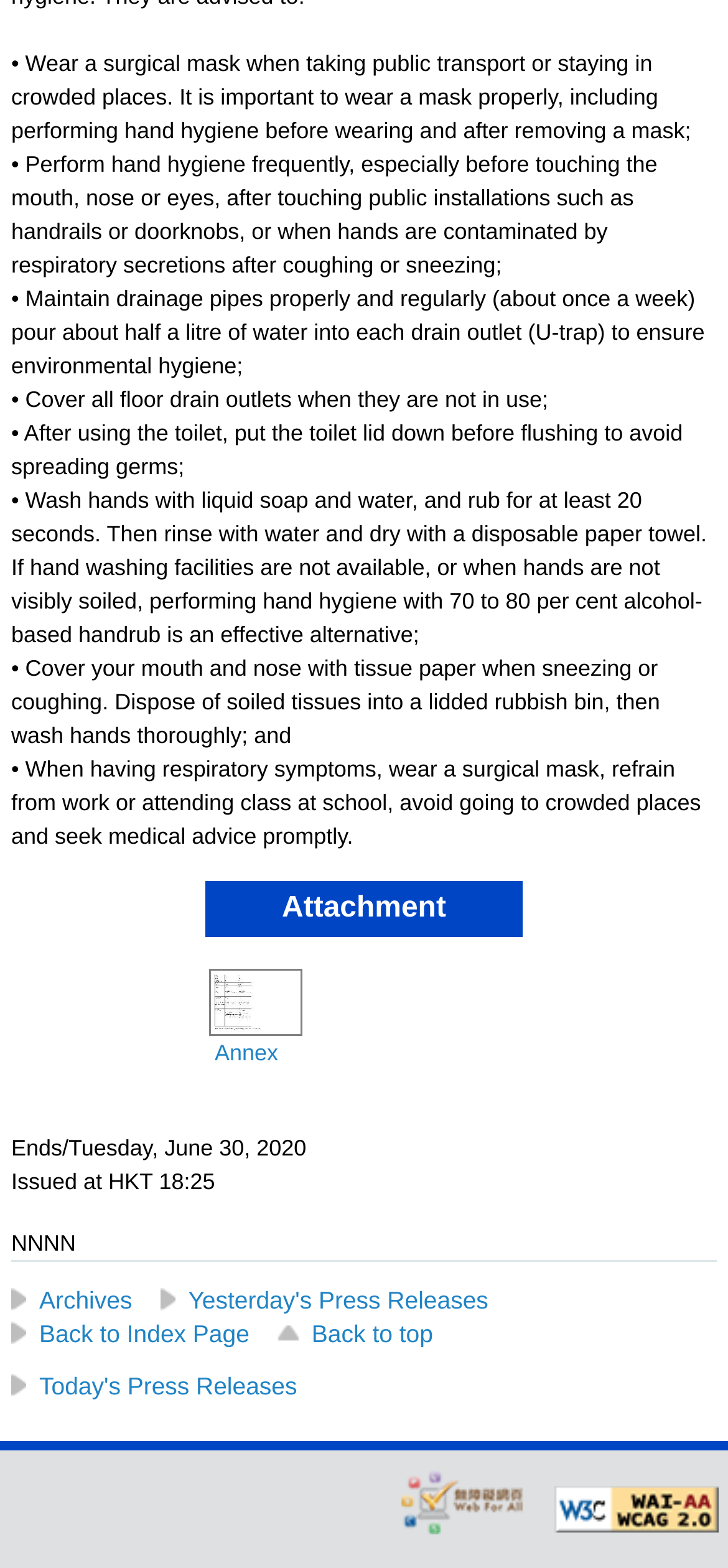Could you find the bounding box coordinates of the clickable area to complete this instruction: "Go to the permalink"?

None